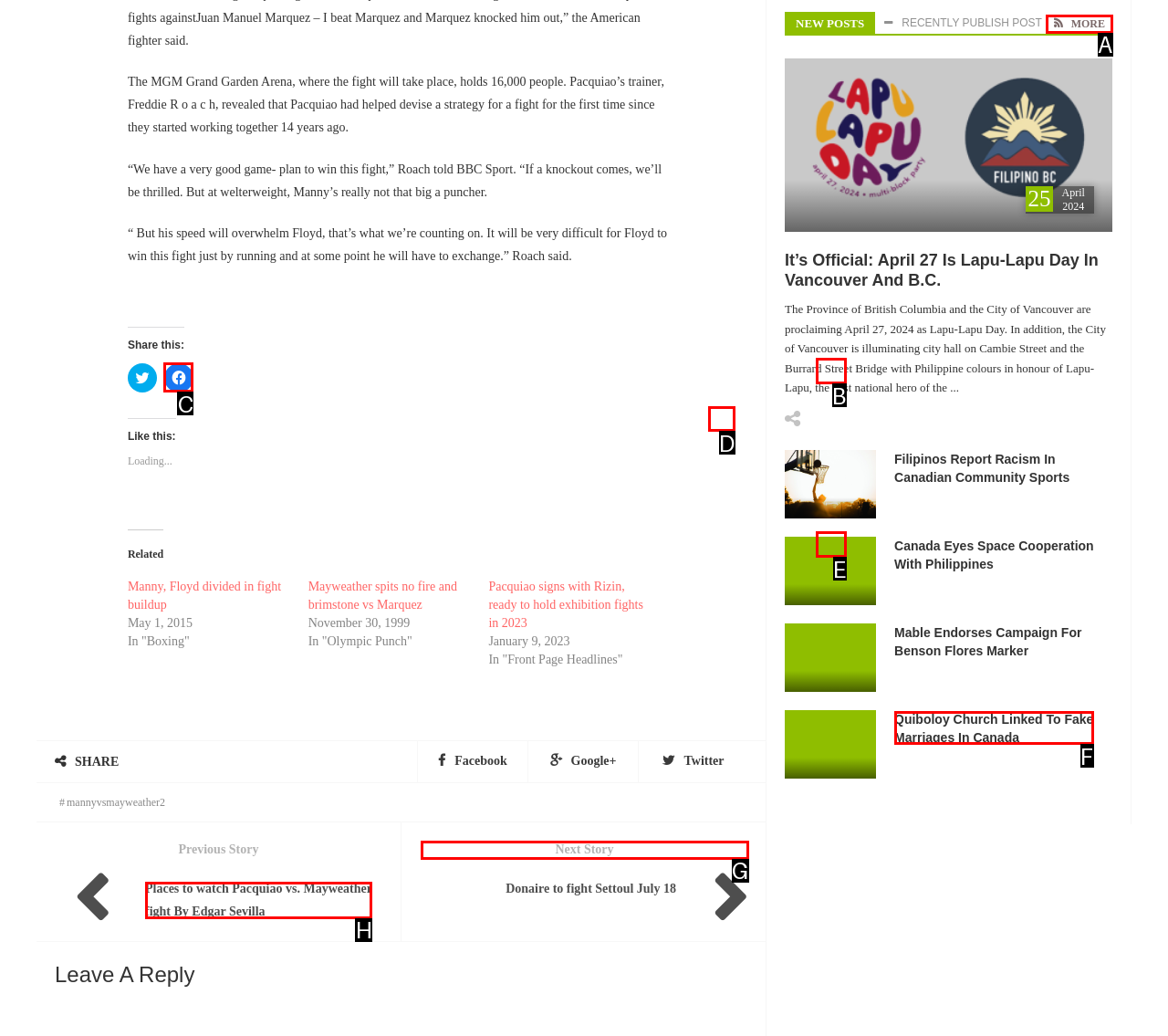Select the letter of the option that corresponds to: More
Provide the letter from the given options.

A